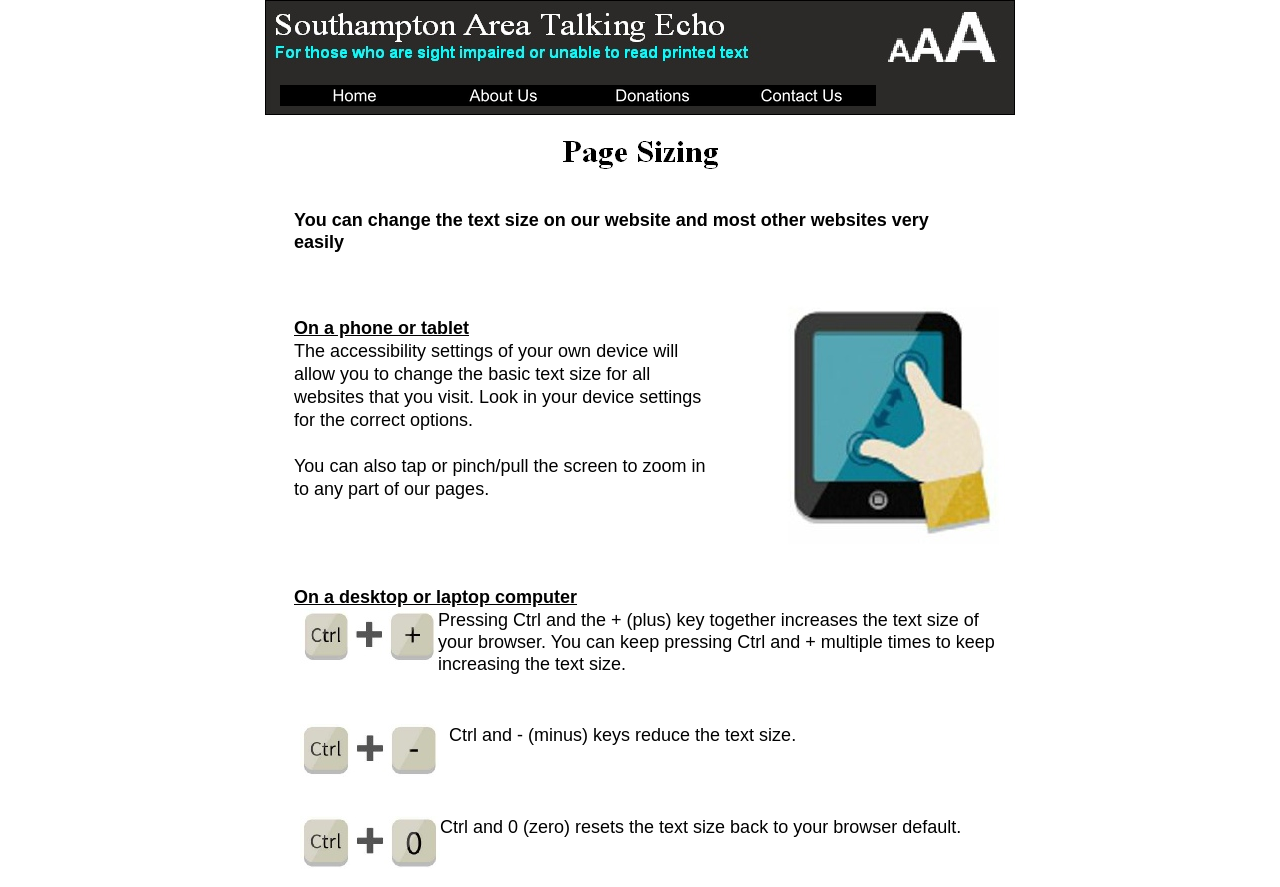How can you zoom in on a webpage on a phone or tablet?
Examine the webpage screenshot and provide an in-depth answer to the question.

The webpage suggests that you can also tap or pinch/pull the screen to zoom in to any part of their pages. This implies that you can use these gestures to zoom in on a webpage on a phone or tablet.